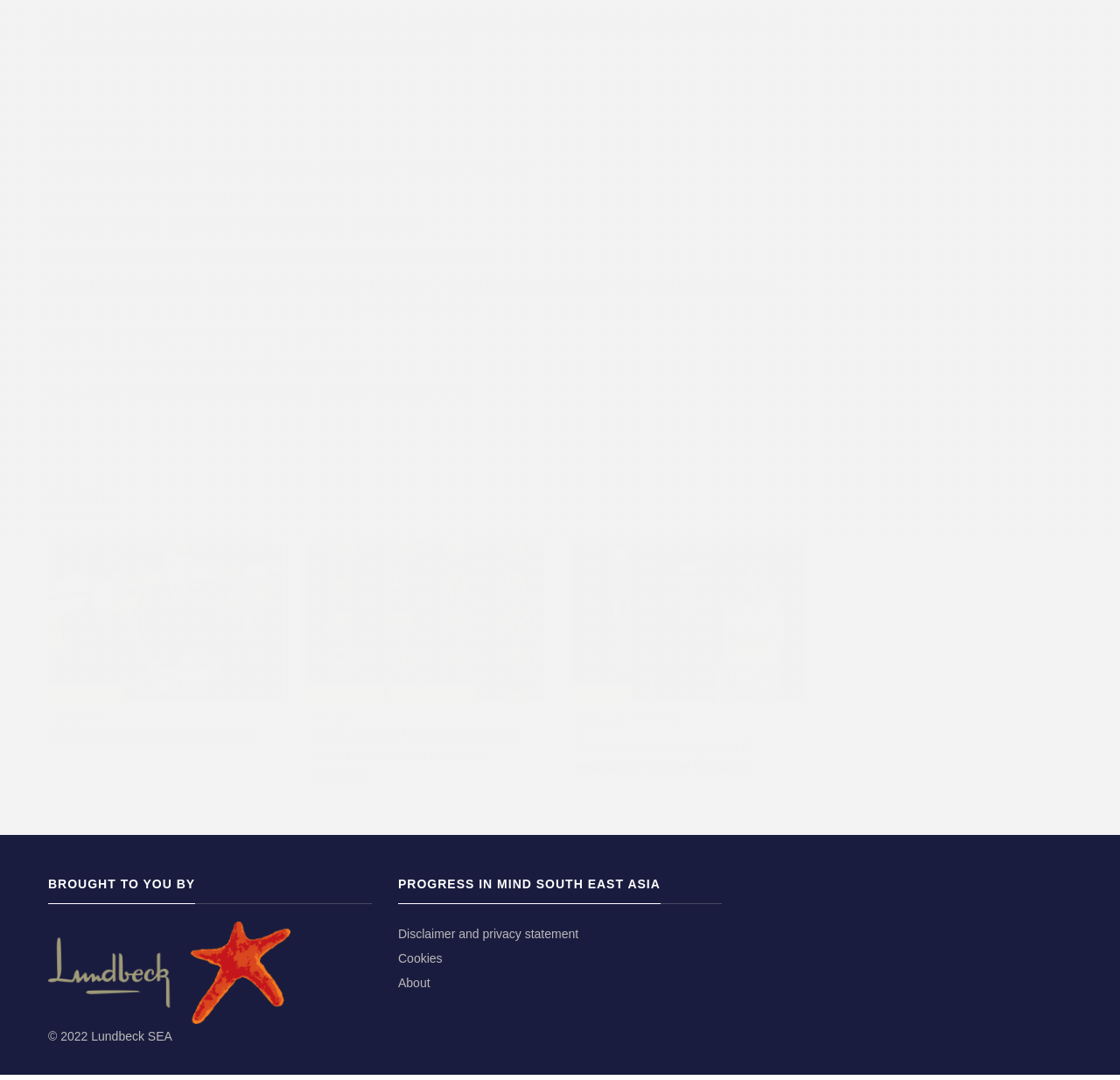Please specify the bounding box coordinates of the element that should be clicked to execute the given instruction: 'Click the 'REFERENCES' heading'. Ensure the coordinates are four float numbers between 0 and 1, expressed as [left, top, right, bottom].

[0.043, 0.114, 0.719, 0.134]